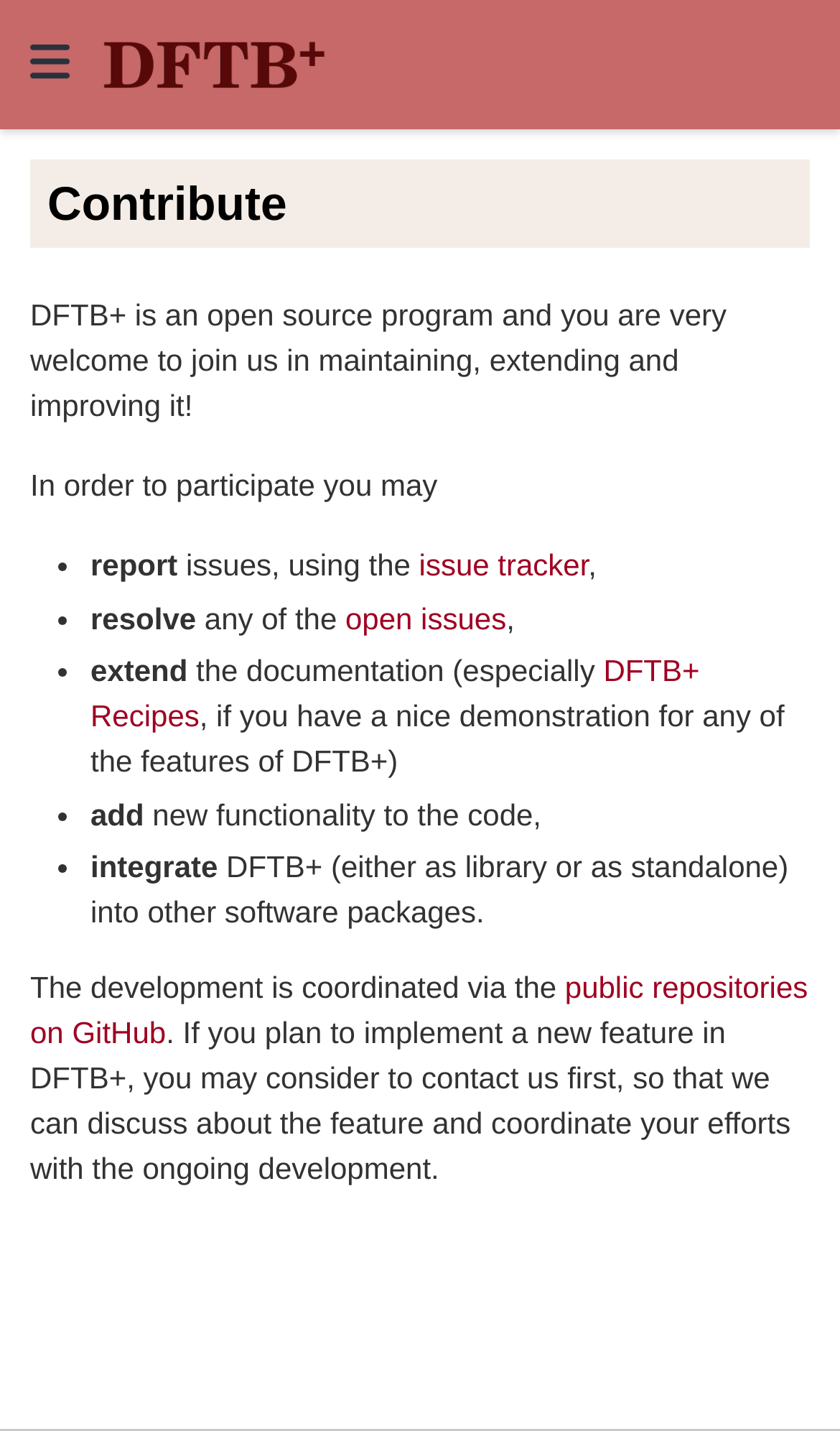Where is the development of DFTB+ coordinated?
Utilize the image to construct a detailed and well-explained answer.

According to the webpage, the development of DFTB+ is coordinated via public repositories on GitHub, which suggests that the development process is open and transparent.